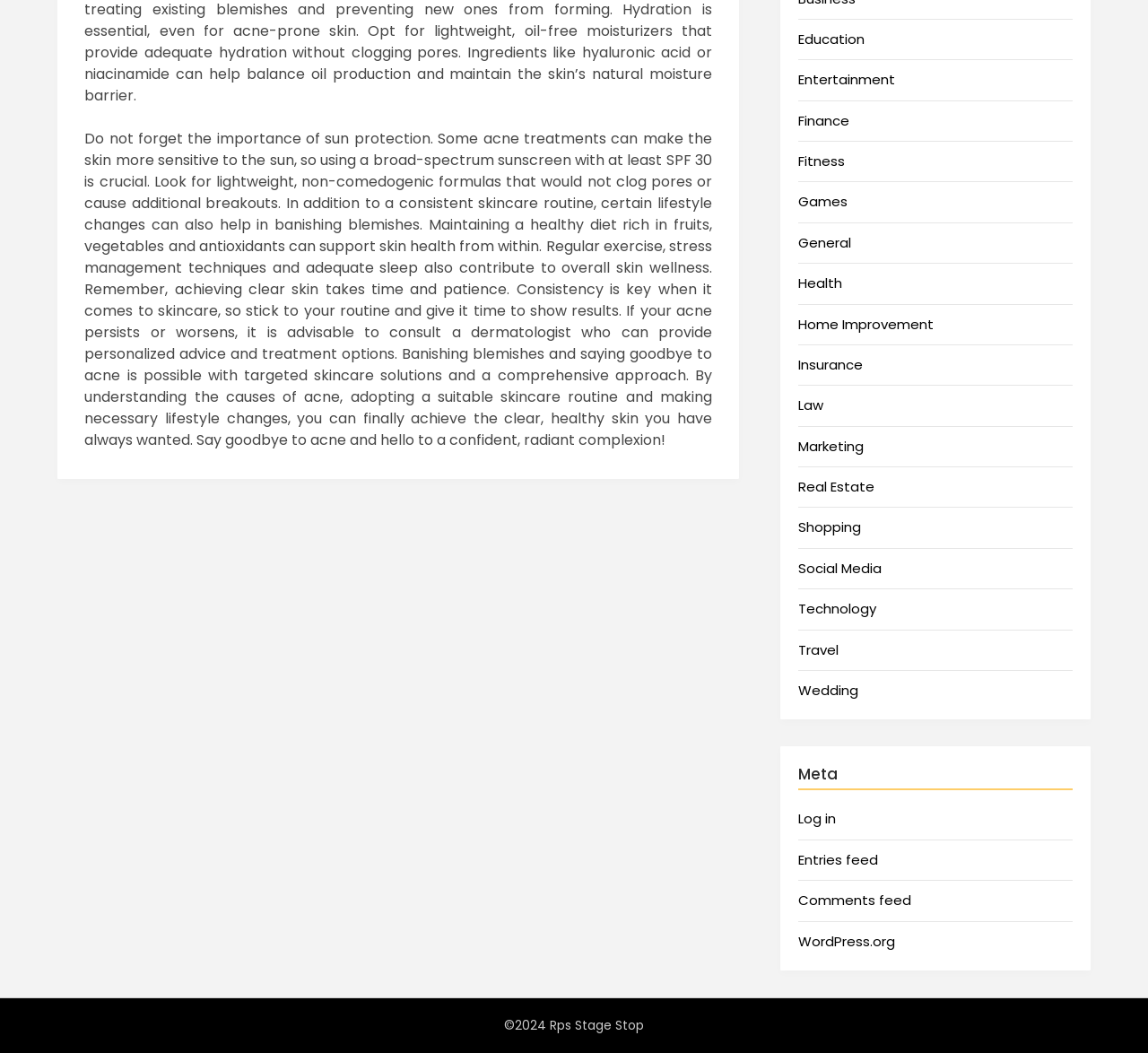Answer the question in a single word or phrase:
How many links are there in the webpage?

20